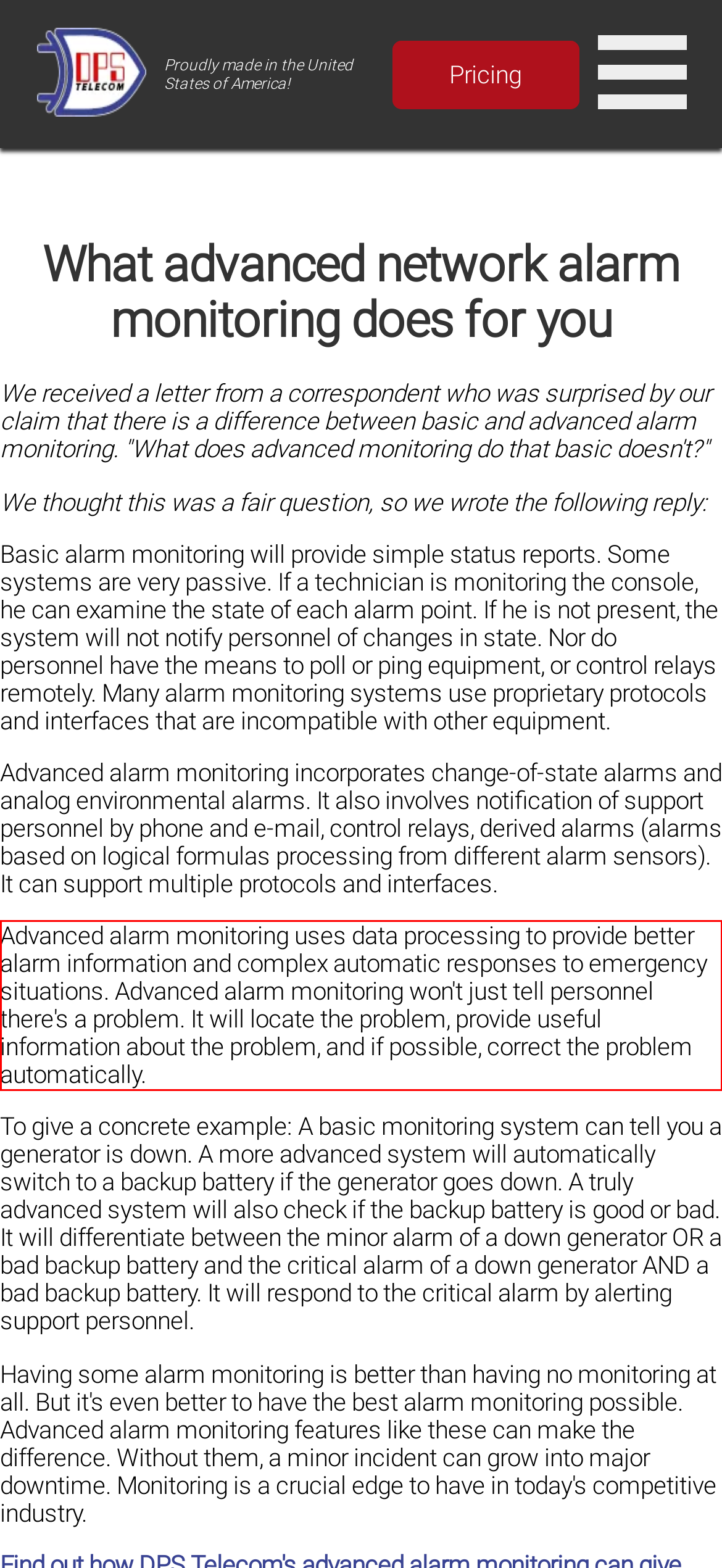Given a webpage screenshot, locate the red bounding box and extract the text content found inside it.

Advanced alarm monitoring uses data processing to provide better alarm information and complex automatic responses to emergency situations. Advanced alarm monitoring won't just tell personnel there's a problem. It will locate the problem, provide useful information about the problem, and if possible, correct the problem automatically.